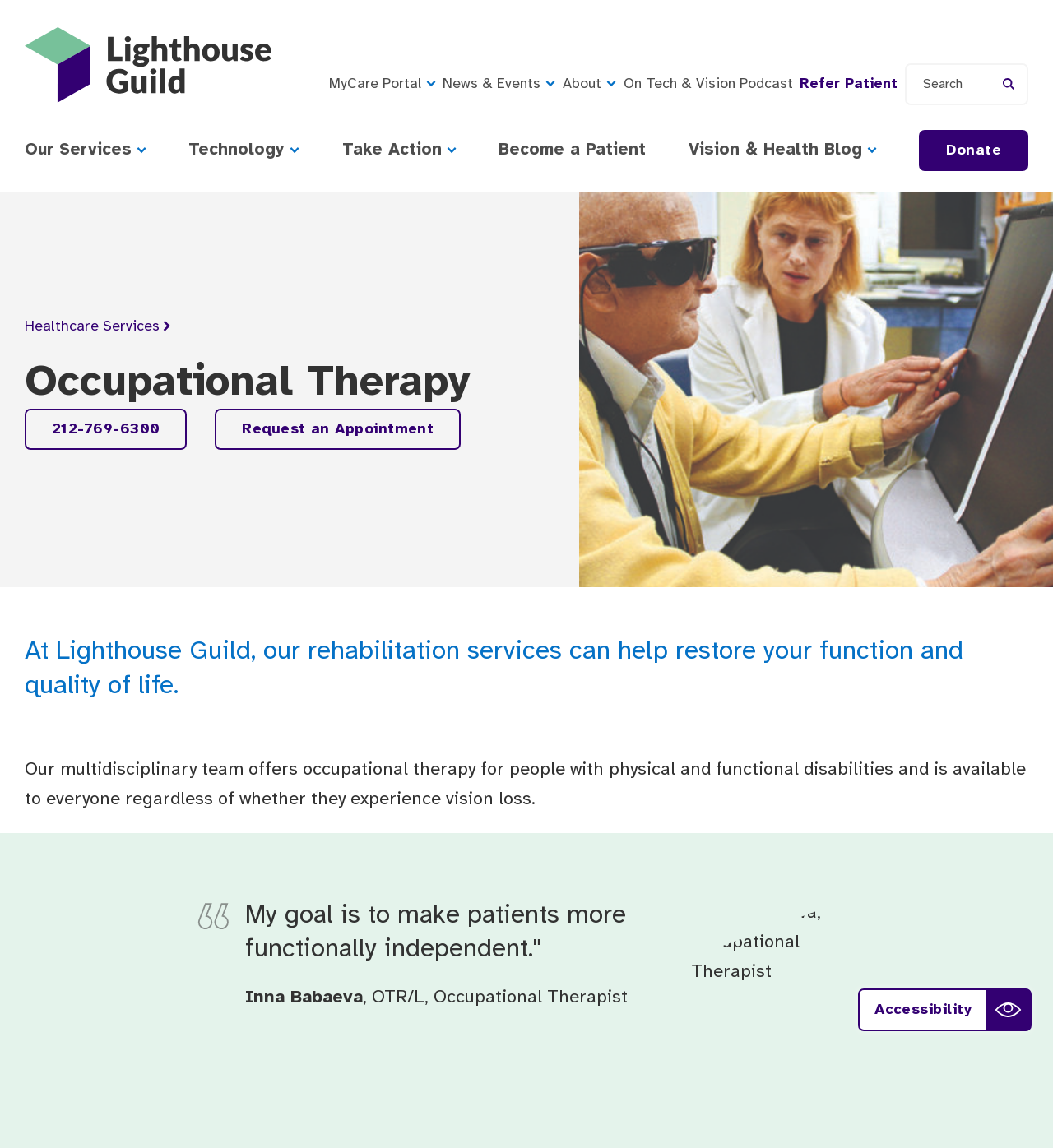Kindly provide the bounding box coordinates of the section you need to click on to fulfill the given instruction: "Toggle accessibility menu".

[0.815, 0.861, 0.98, 0.898]